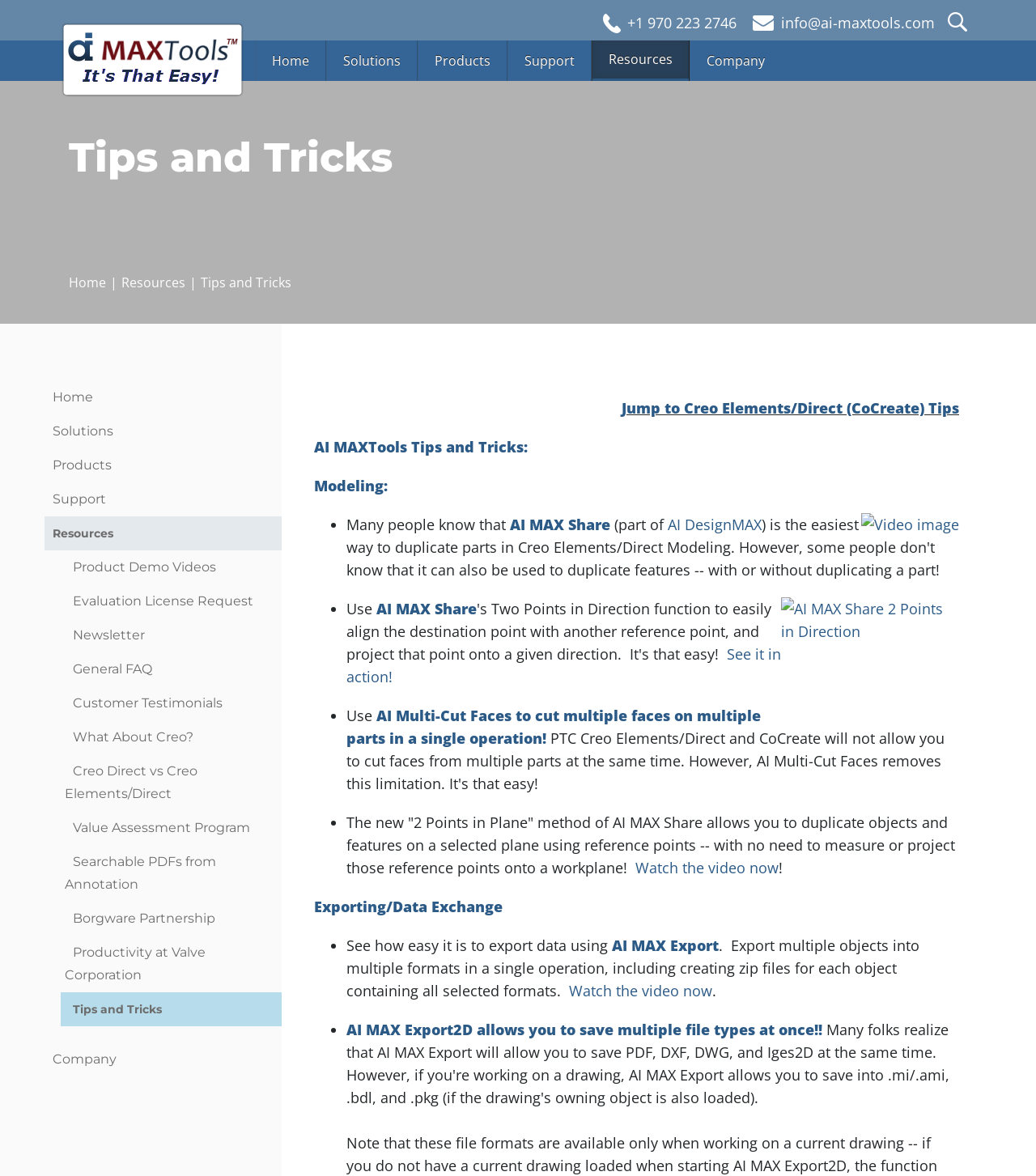Identify the bounding box for the UI element described as: "Resources". Ensure the coordinates are four float numbers between 0 and 1, formatted as [left, top, right, bottom].

[0.043, 0.439, 0.271, 0.468]